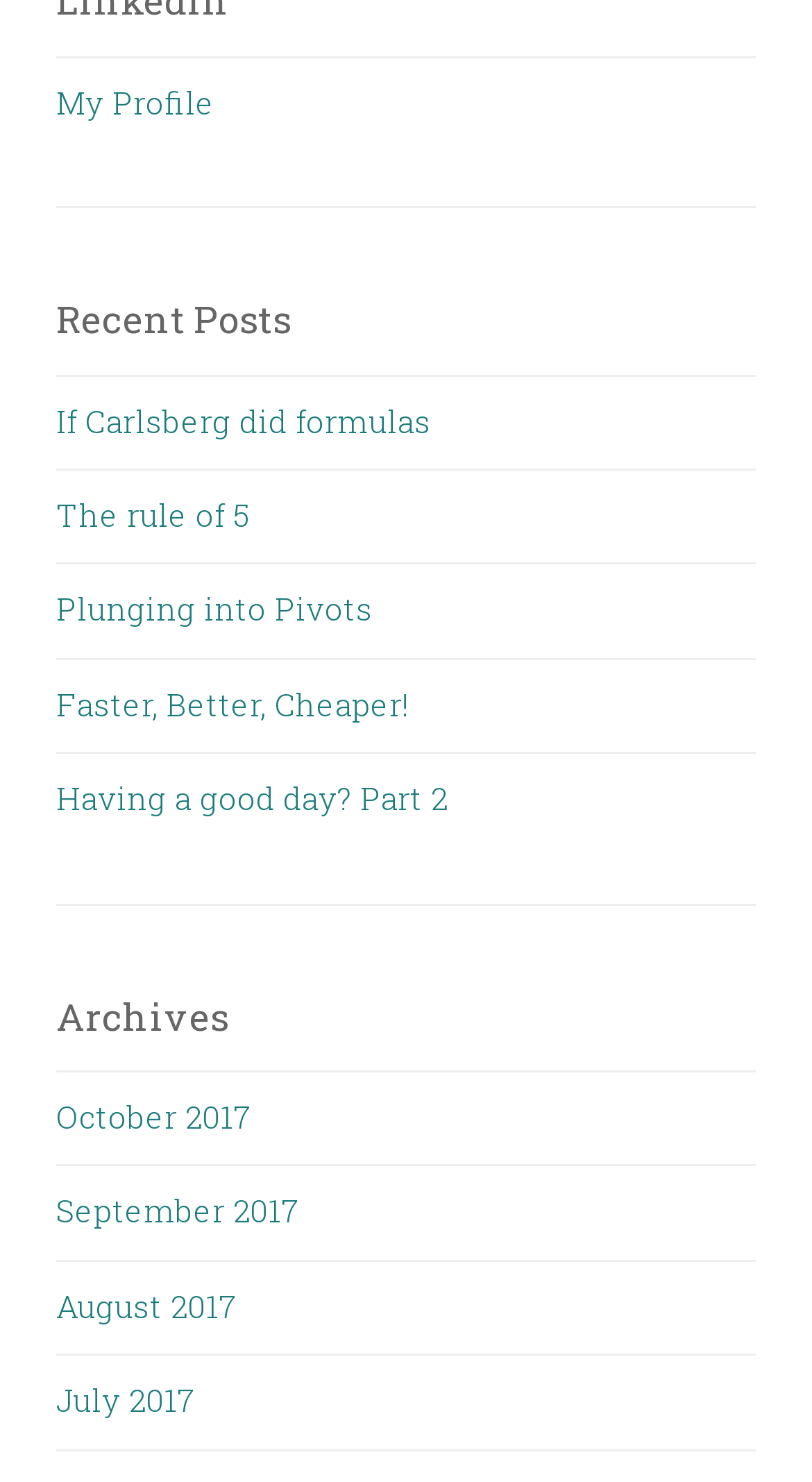Locate the bounding box coordinates of the segment that needs to be clicked to meet this instruction: "read recent posts".

[0.069, 0.198, 0.931, 0.233]